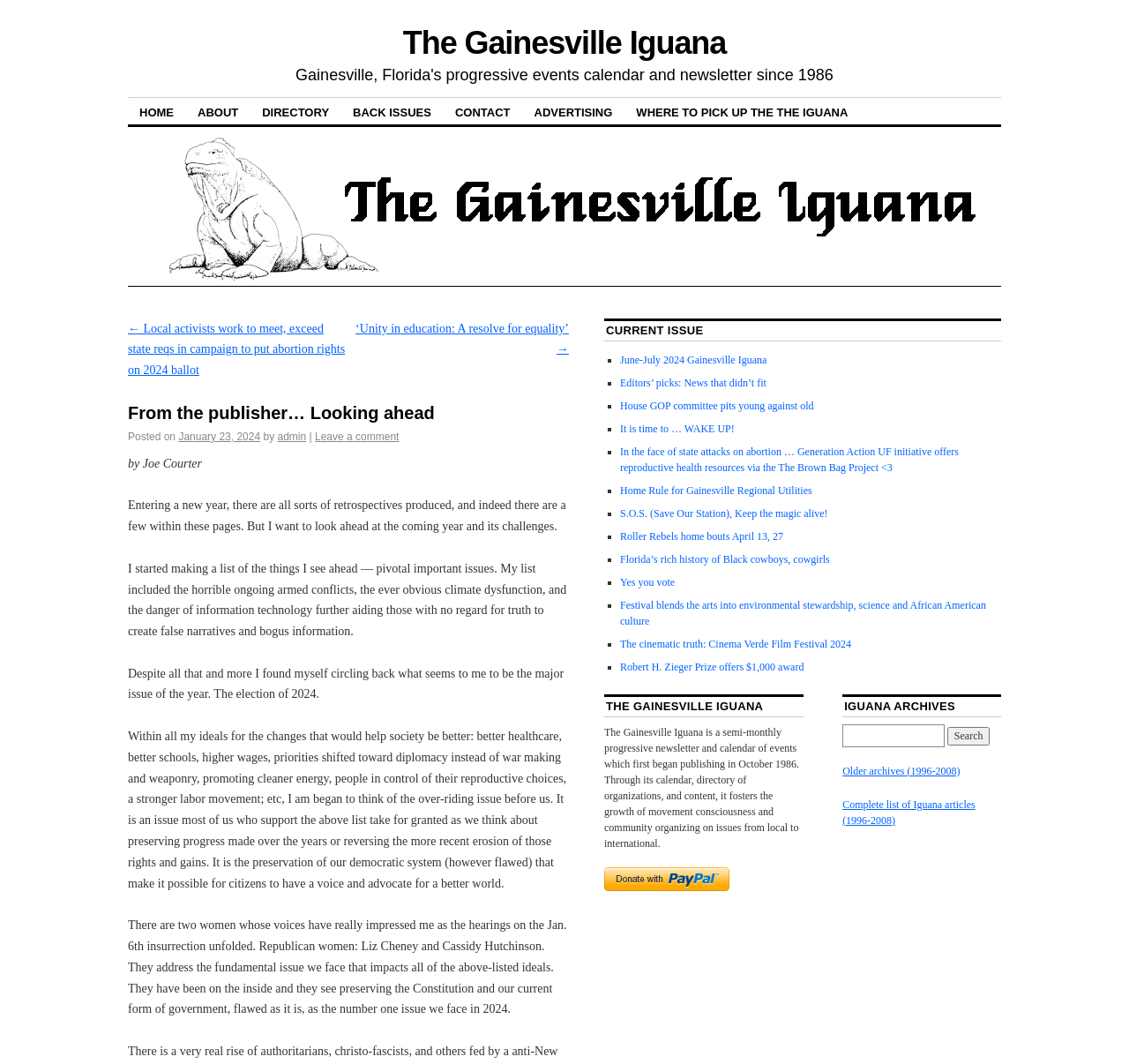Provide the bounding box coordinates of the area you need to click to execute the following instruction: "Send a message".

None